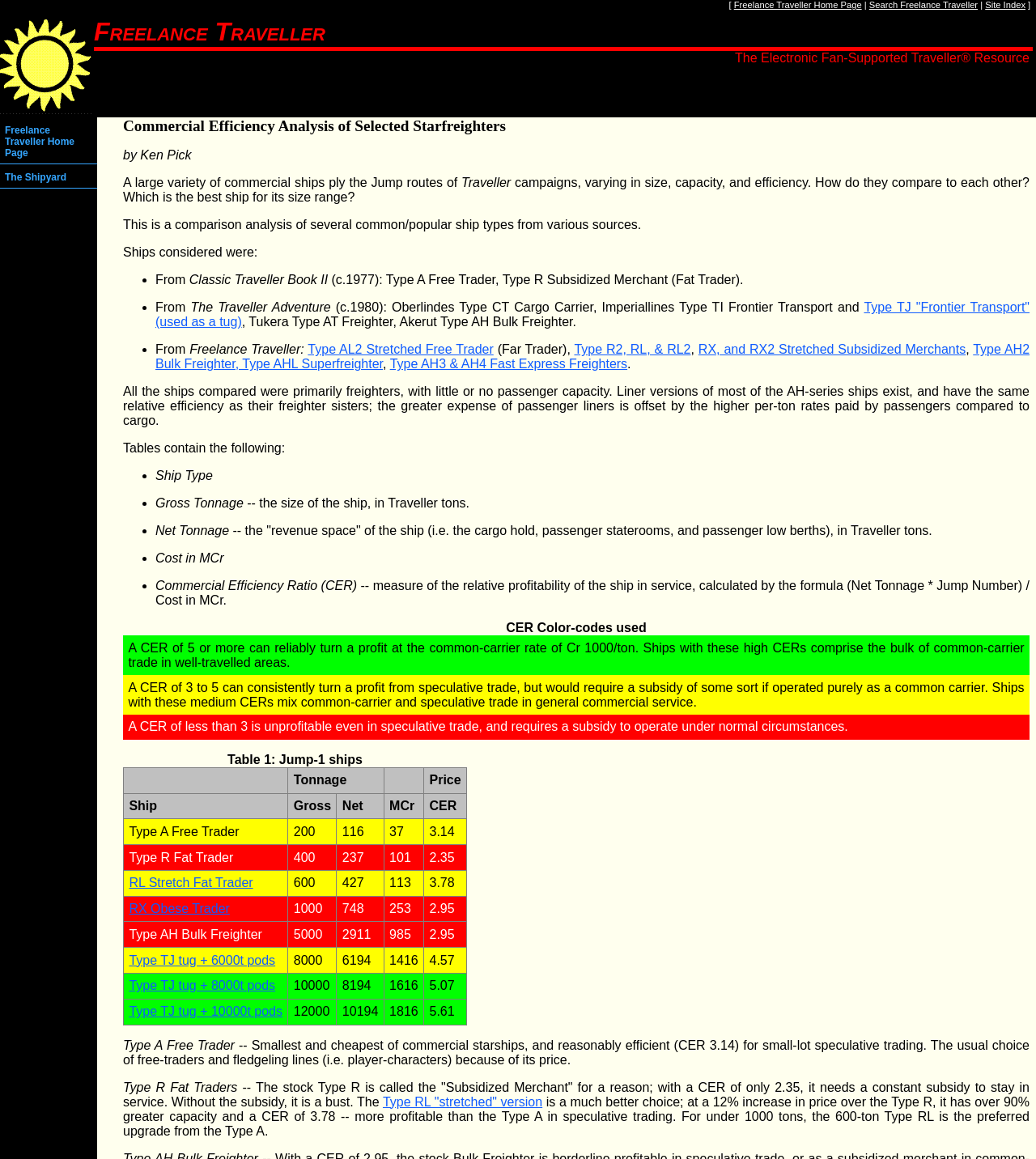Please predict the bounding box coordinates of the element's region where a click is necessary to complete the following instruction: "Click Type AL2 Stretched Free Trader". The coordinates should be represented by four float numbers between 0 and 1, i.e., [left, top, right, bottom].

[0.297, 0.296, 0.476, 0.308]